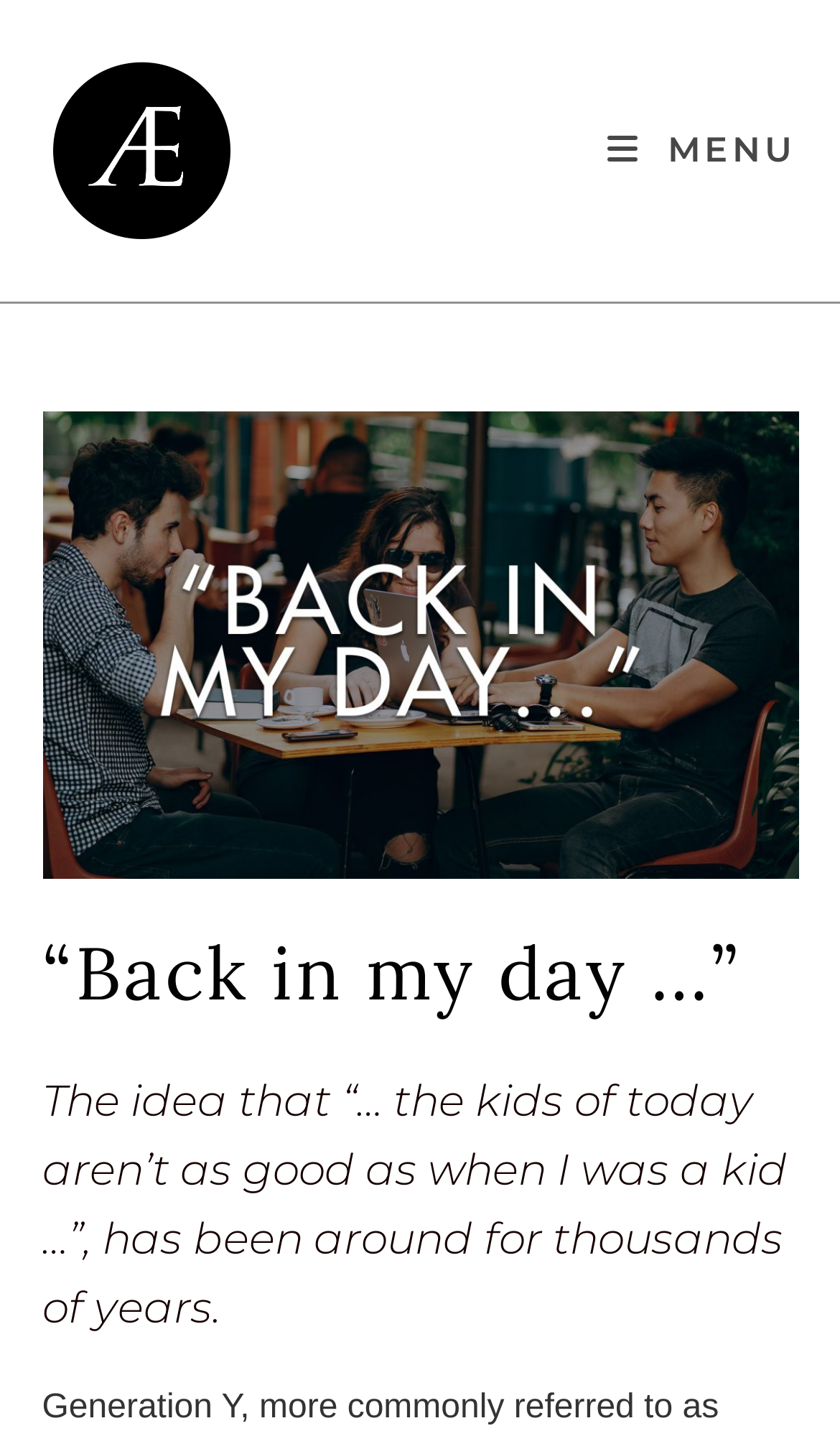What is the main topic of the article?
Please provide an in-depth and detailed response to the question.

The main topic of the article appears to be about generational differences, as indicated by the heading '“Back in my day …”' and the subsequent text discussing the idea that younger generations are not as good as previous ones.